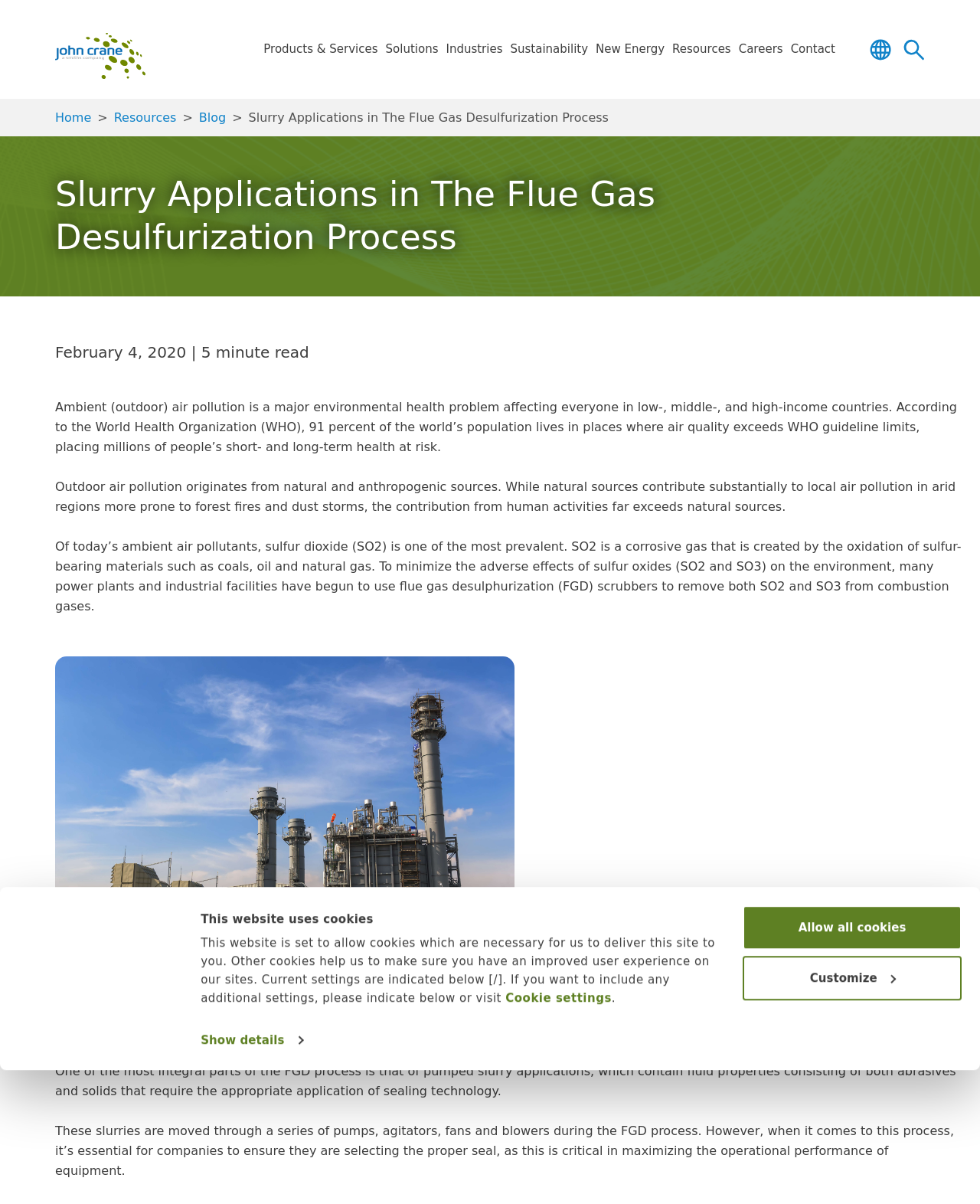What is the source of sulfur dioxide (SO2)?
Based on the image, please offer an in-depth response to the question.

Sulfur dioxide (SO2) is created by the oxidation of sulfur-bearing materials such as coals, oil, and natural gas, as mentioned in the webpage content.